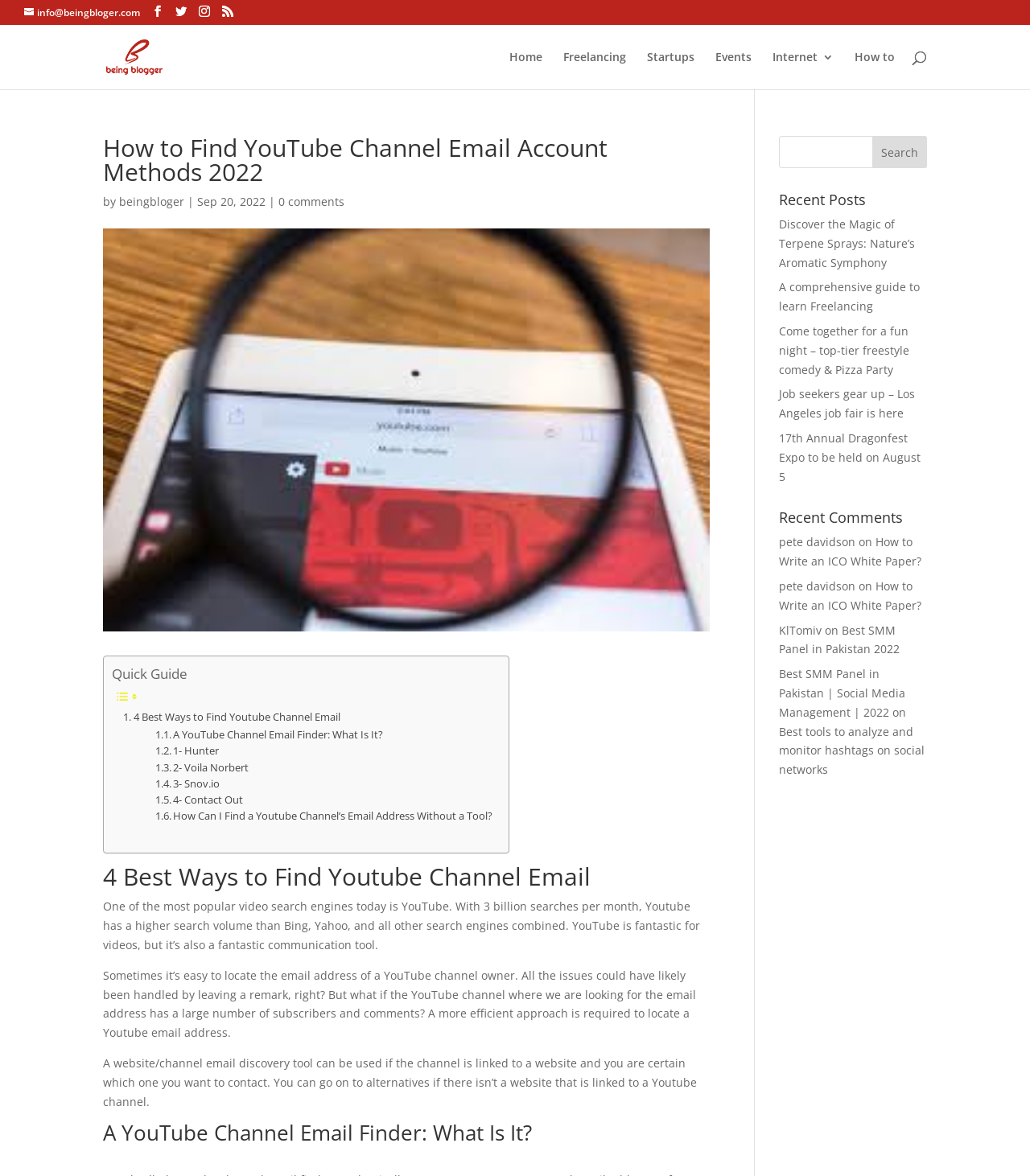Please respond to the question with a concise word or phrase:
What is the website's logo?

Being Blogger